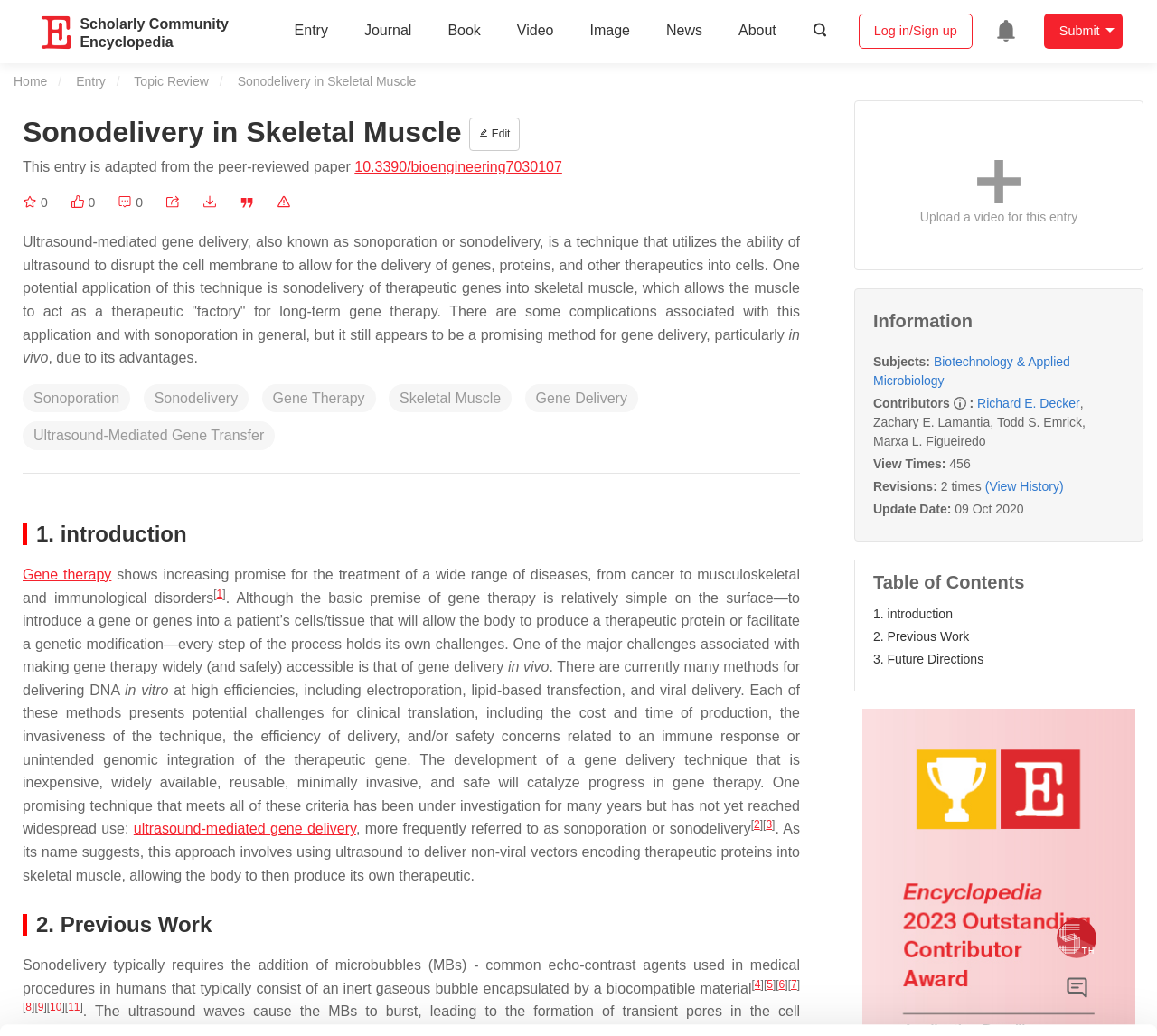Based on the element description: "Allow all", identify the bounding box coordinates for this UI element. The coordinates must be four float numbers between 0 and 1, listed as [left, top, right, bottom].

[0.758, 0.887, 0.981, 0.929]